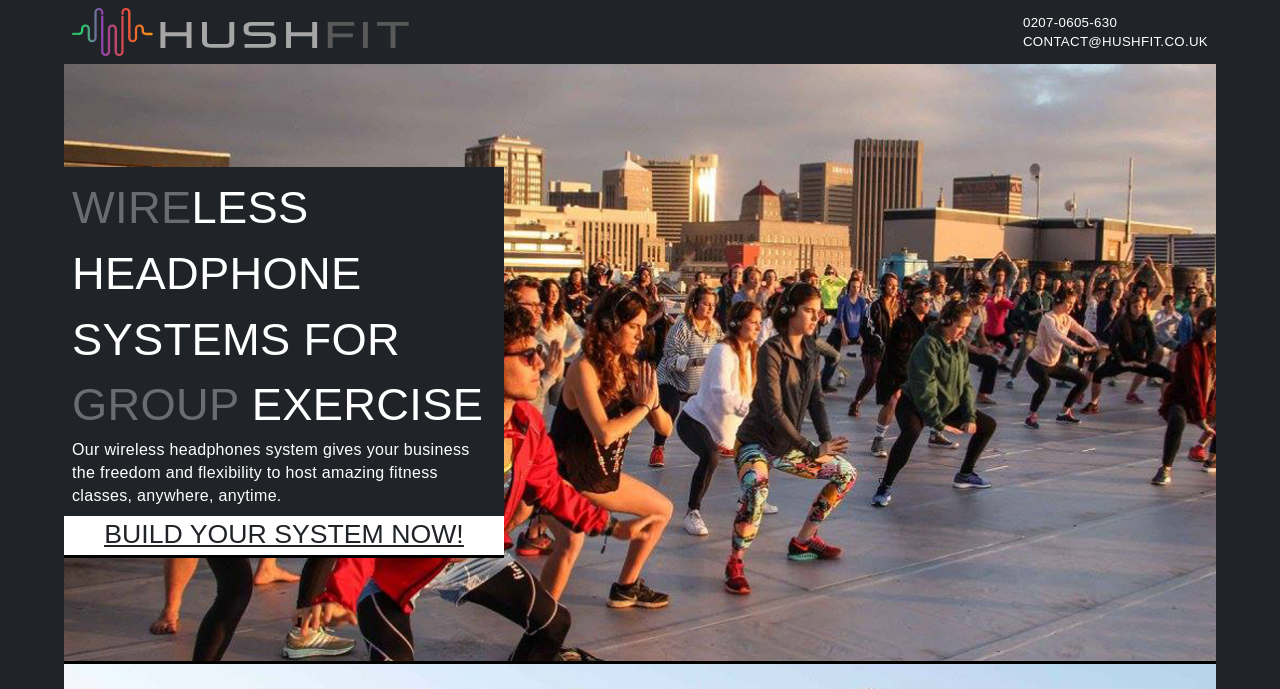Is Hushfit's system suitable for individual use?
Please provide a single word or phrase in response based on the screenshot.

No